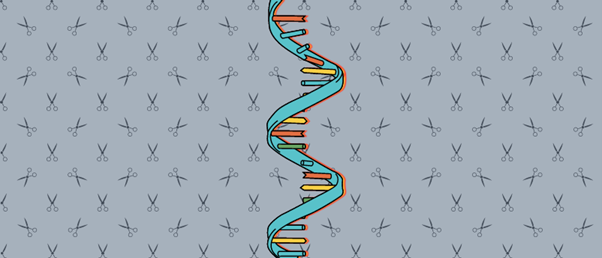What is the study aiming to understand?
Look at the image and respond with a one-word or short-phrase answer.

Neurodegenerative disorders